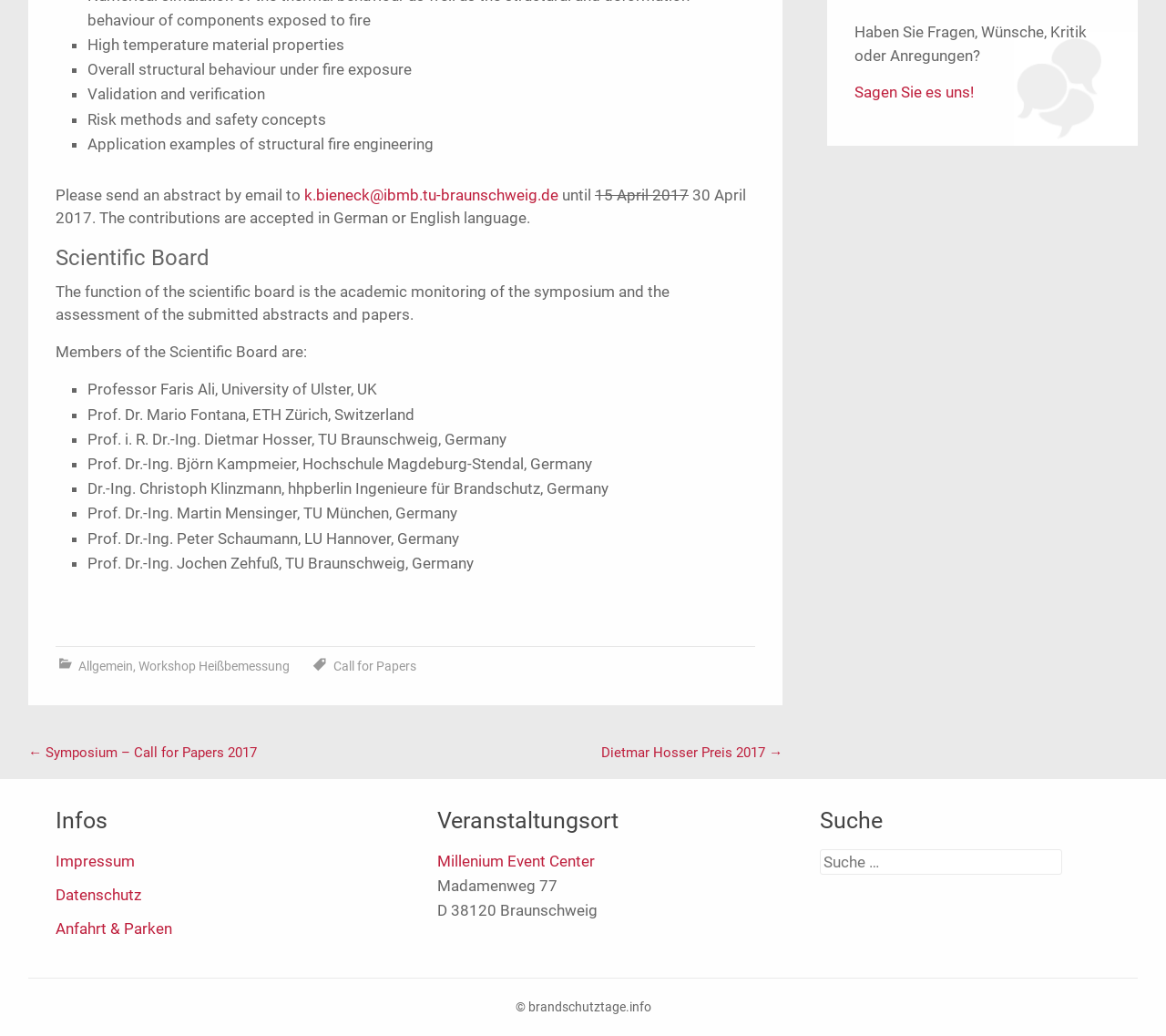For the element described, predict the bounding box coordinates as (top-left x, top-left y, bottom-right x, bottom-right y). All values should be between 0 and 1. Element description: Workshop Heißbemessung

[0.119, 0.636, 0.248, 0.65]